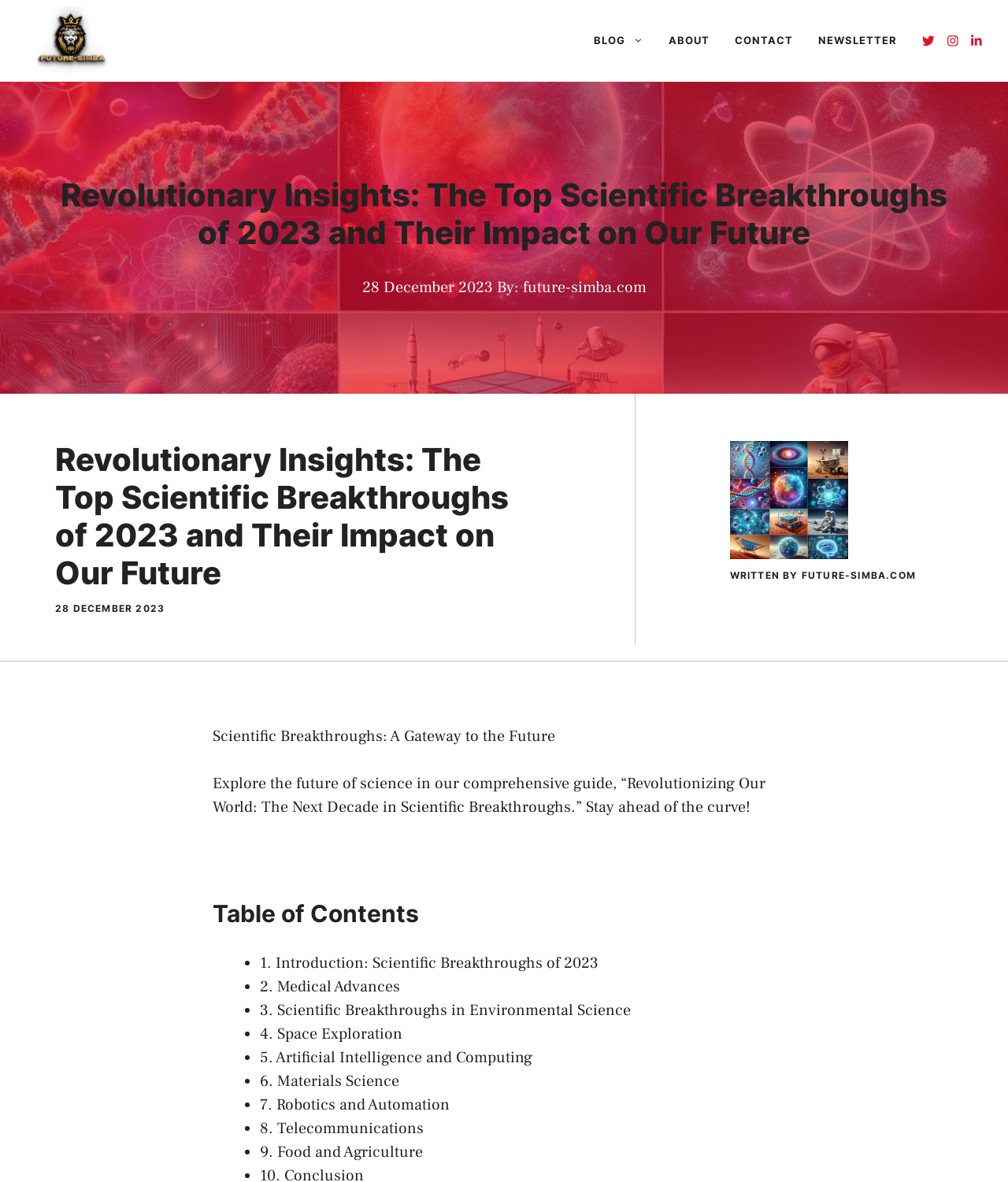Give a short answer to this question using one word or a phrase:
How many sections are listed in the Table of Contents?

9